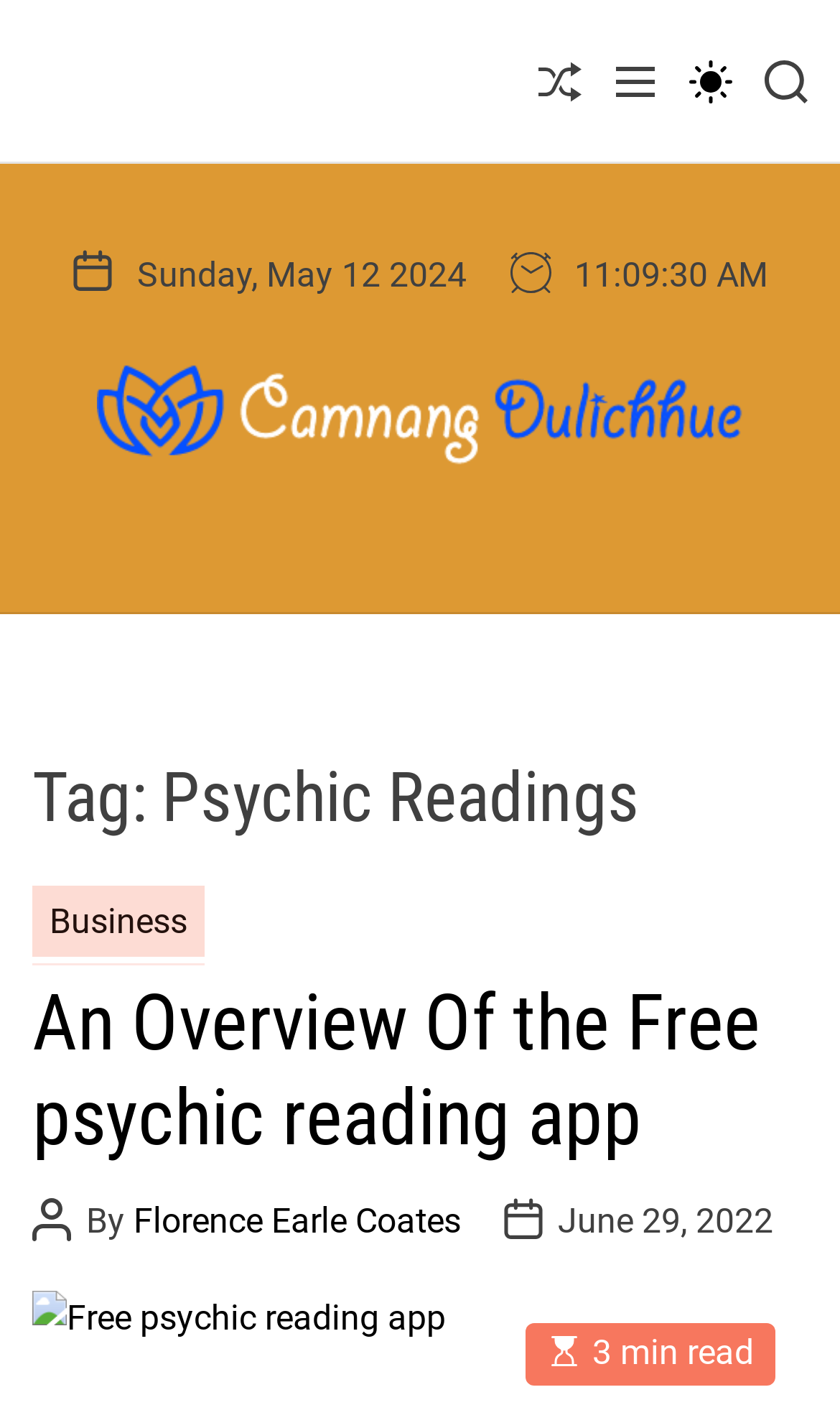Please find the bounding box for the UI element described by: "alt="Camnang Dulichhue | Drive Life"".

[0.115, 0.259, 0.885, 0.331]